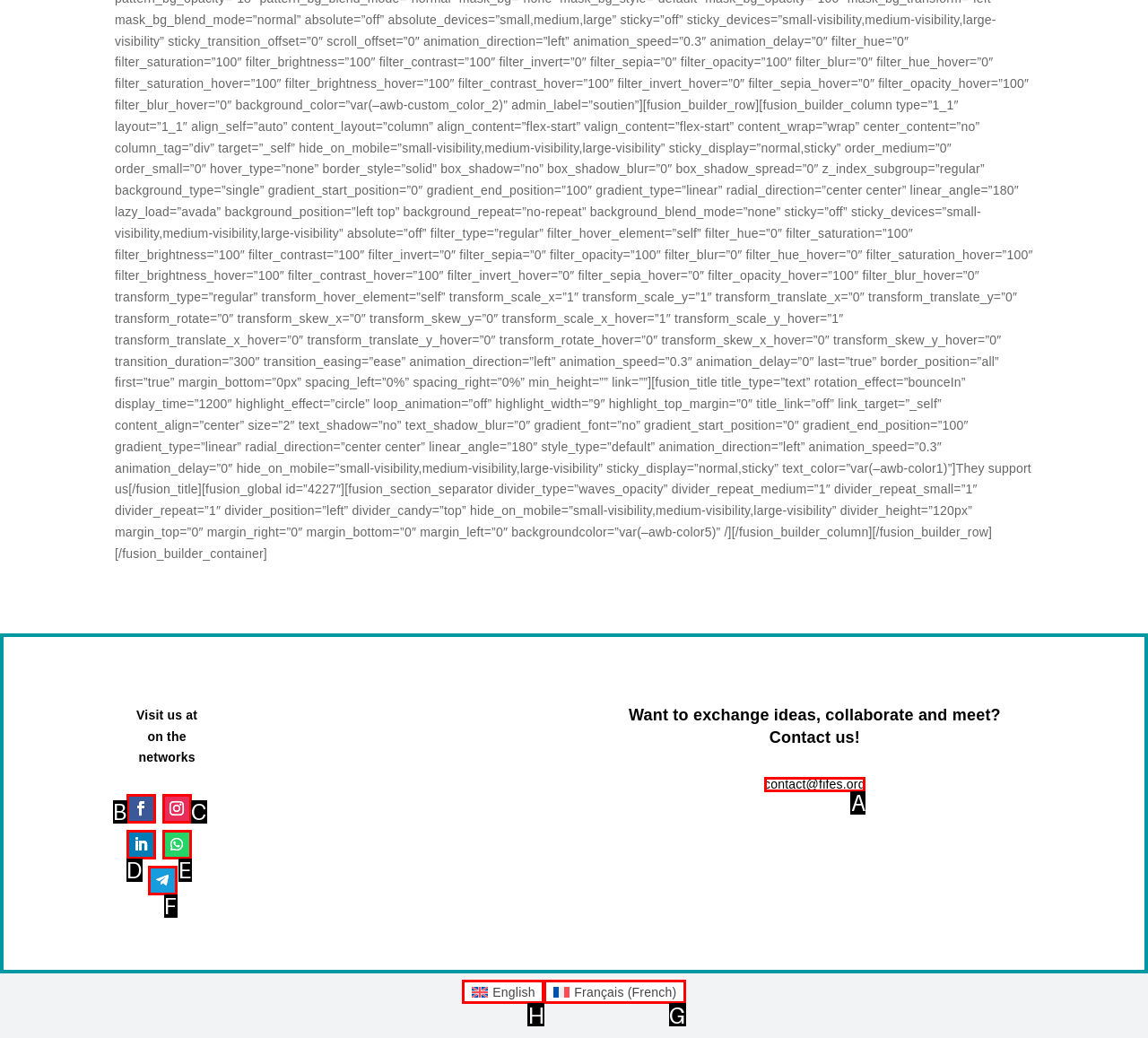Determine the appropriate lettered choice for the task: Switch to French. Reply with the correct letter.

G